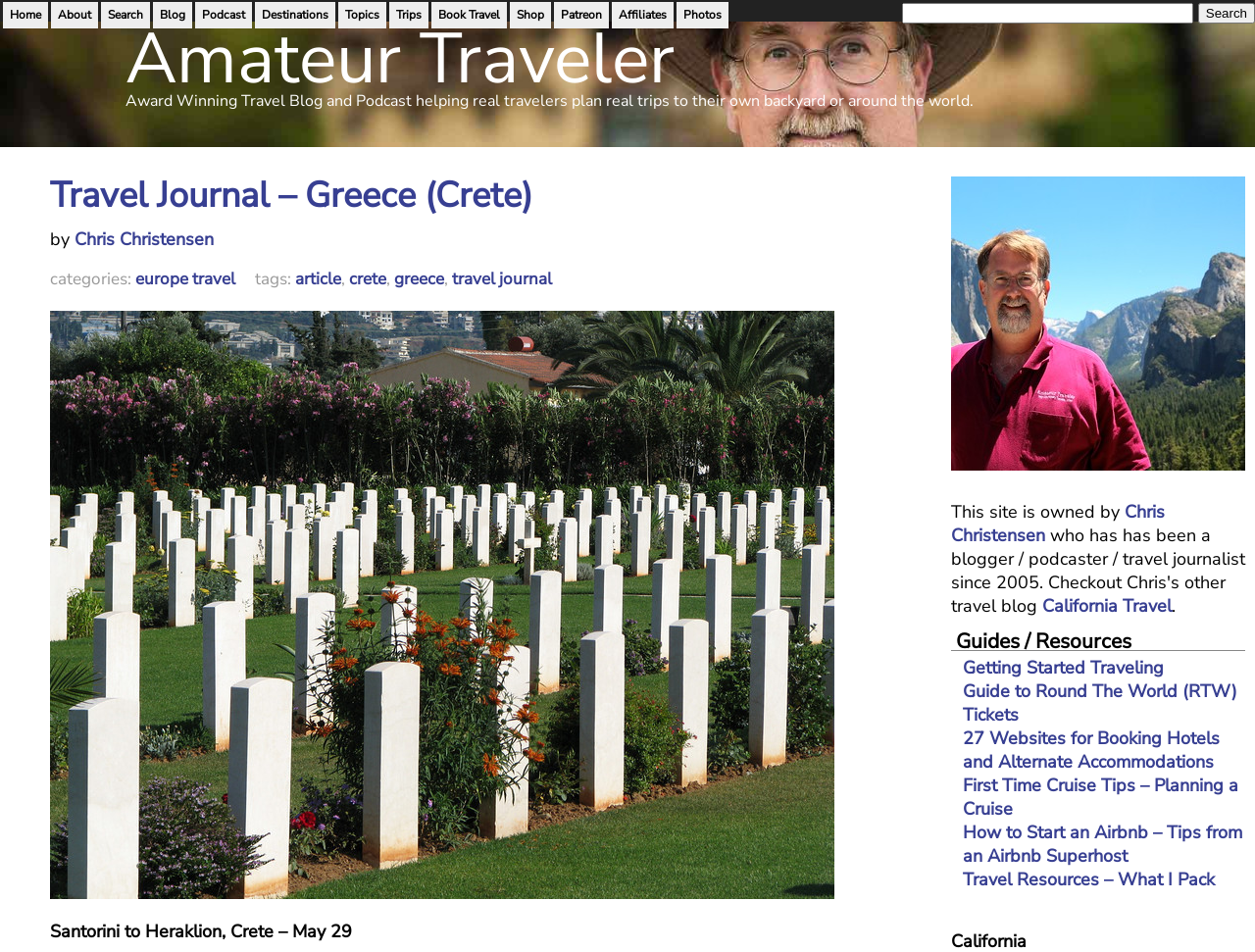Predict the bounding box coordinates of the area that should be clicked to accomplish the following instruction: "Sign in to the website". The bounding box coordinates should consist of four float numbers between 0 and 1, i.e., [left, top, right, bottom].

None